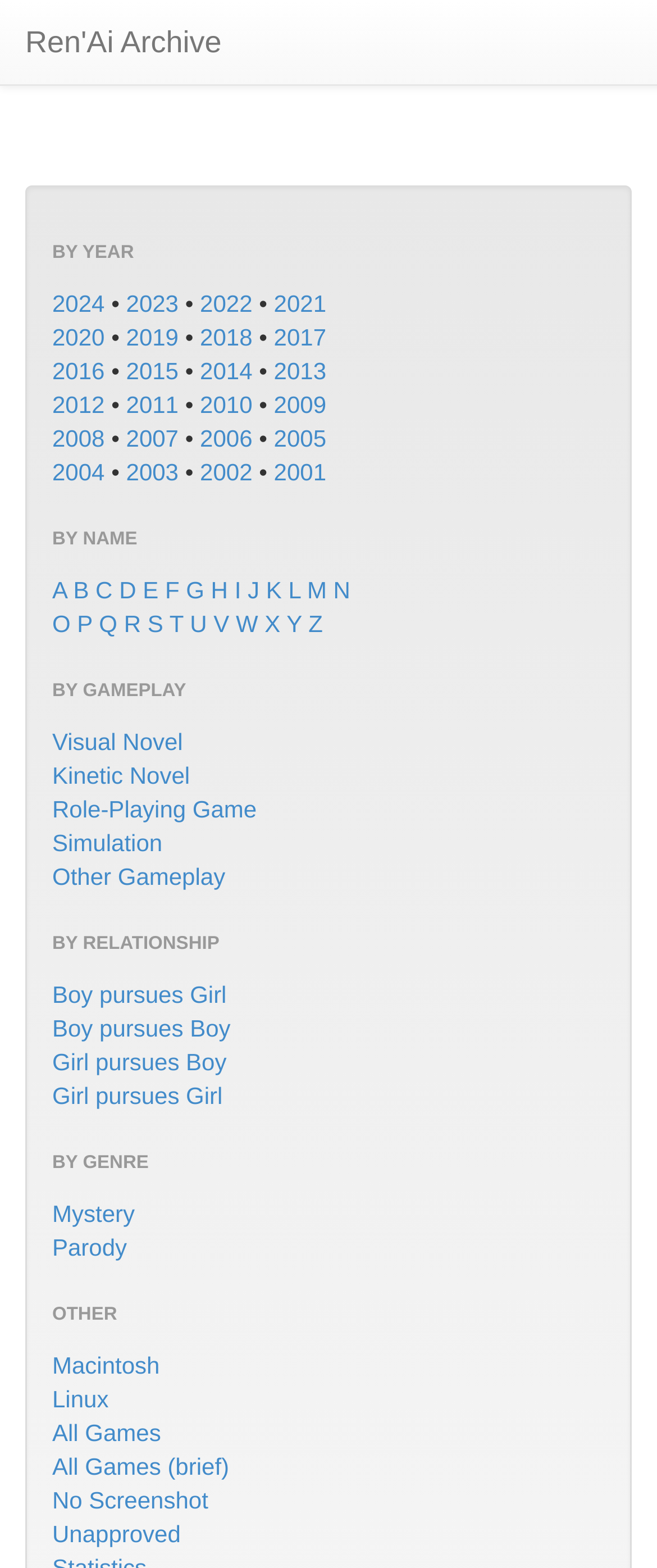Please analyze the image and provide a thorough answer to the question:
What is the purpose of the 'No Screenshot' link?

The purpose of the 'No Screenshot' link is not explicitly stated on the webpage. However, based on its location under the 'OTHER' heading, it may be related to games that do not have screenshots or images associated with them. Further investigation would be needed to determine its exact purpose.